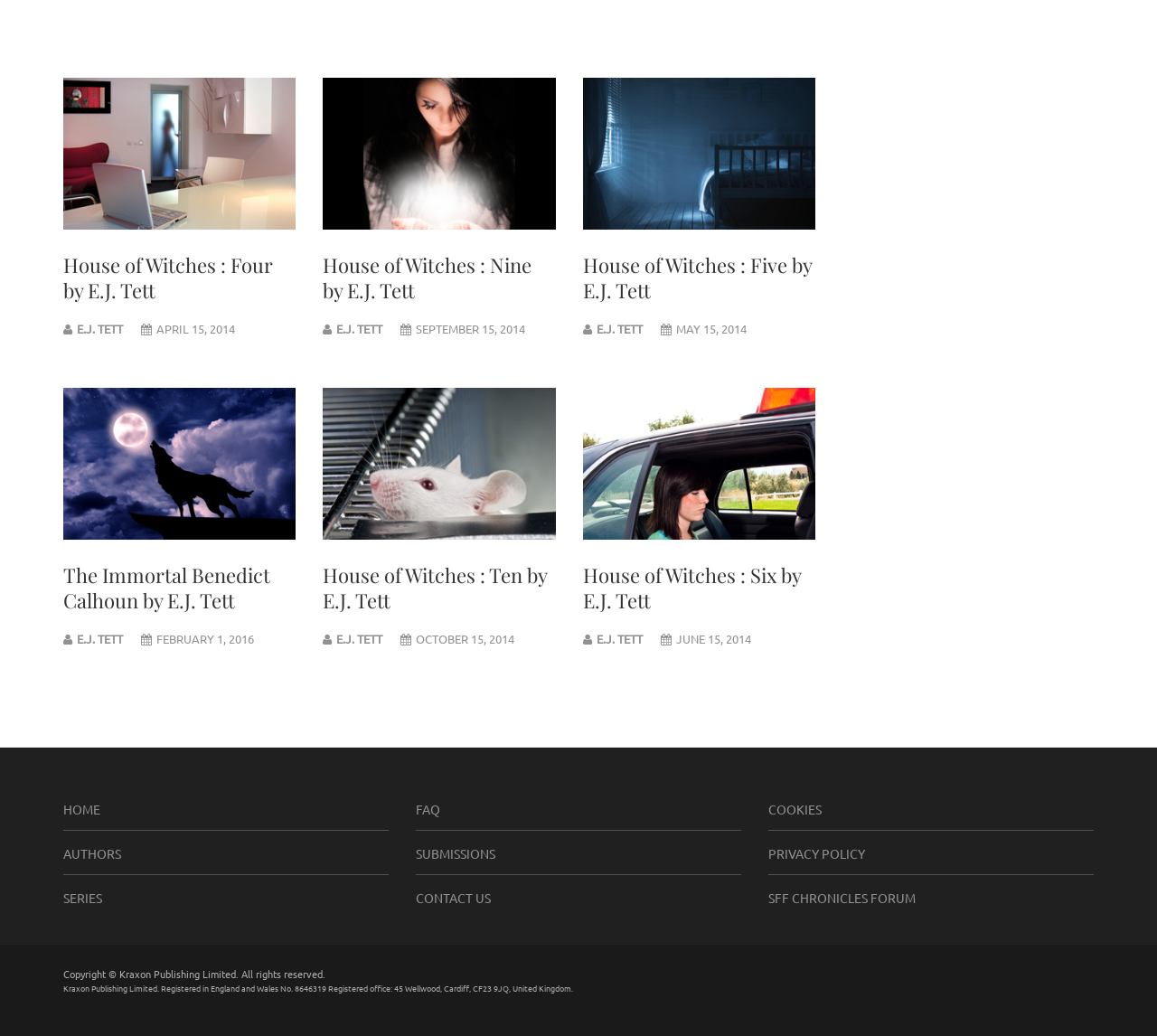Please determine the bounding box coordinates for the element with the description: "May 15, 2014".

[0.584, 0.31, 0.645, 0.325]